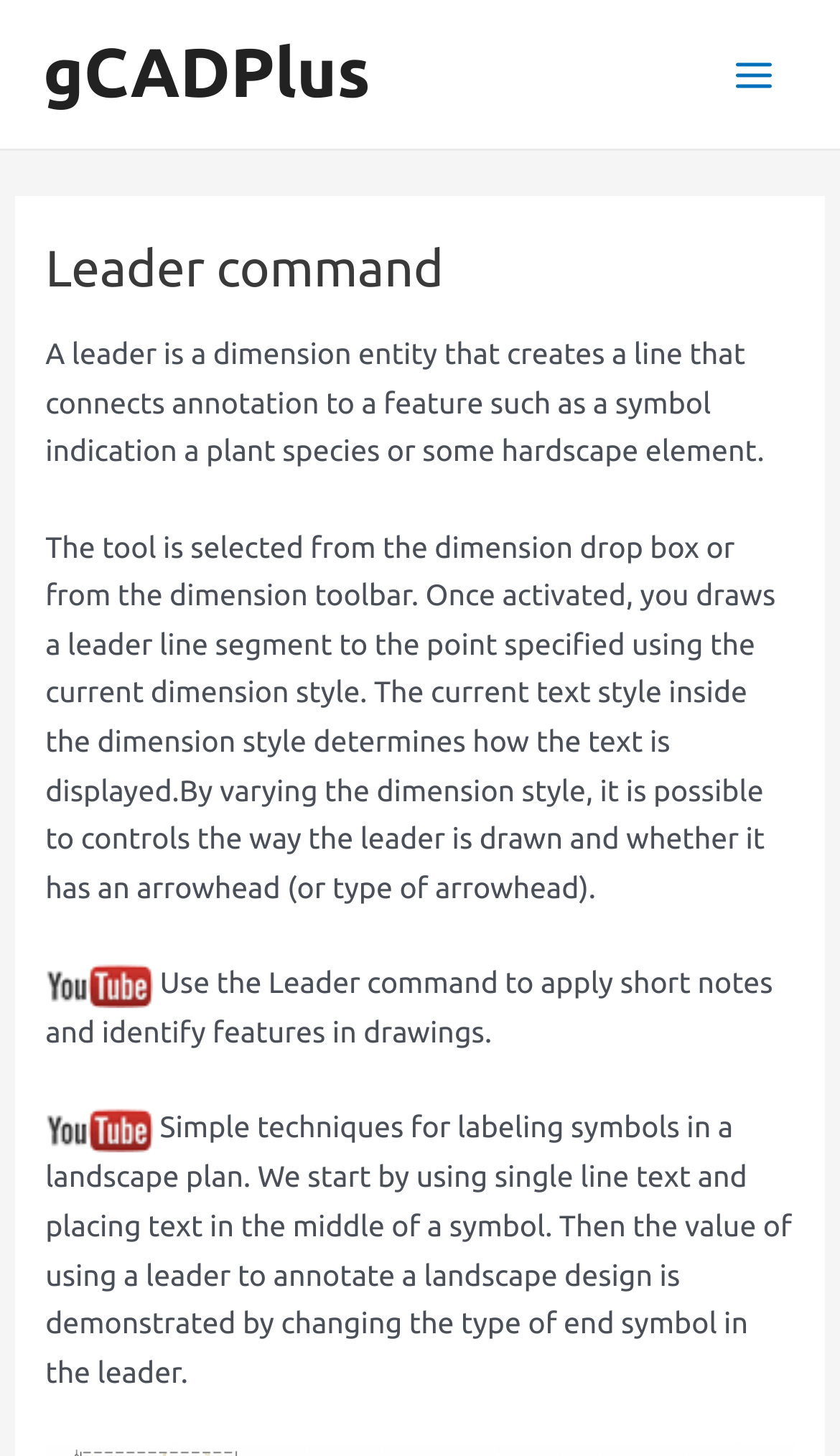What is the purpose of the Leader command?
Provide a detailed answer to the question using information from the image.

According to the webpage, the Leader command is used to apply short notes and identify features in drawings. This information is obtained from the static text on the webpage that explains the purpose of the Leader command.